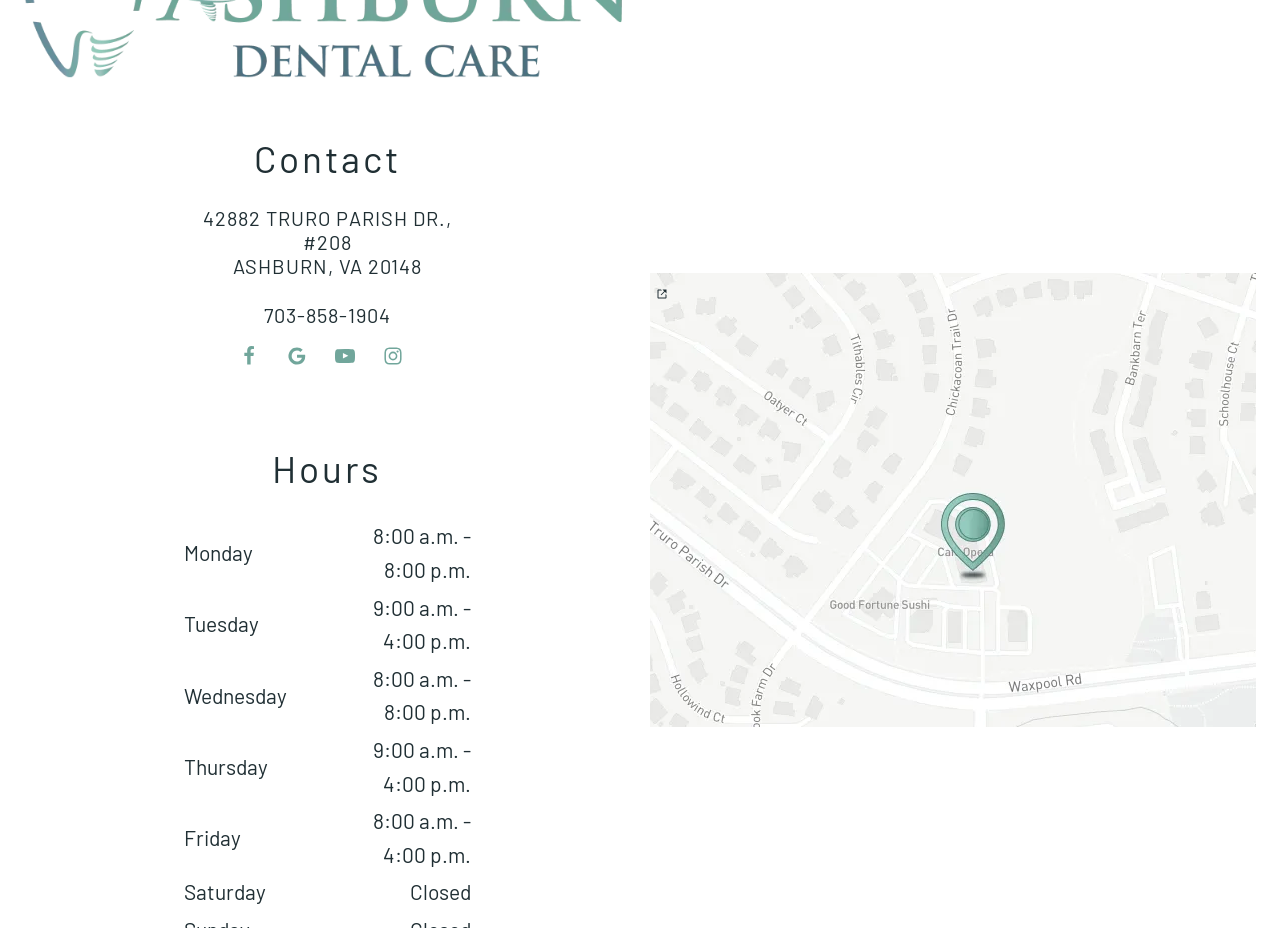Respond with a single word or phrase to the following question: What is the address of the contact?

42882 TRURO PARISH DR., #208